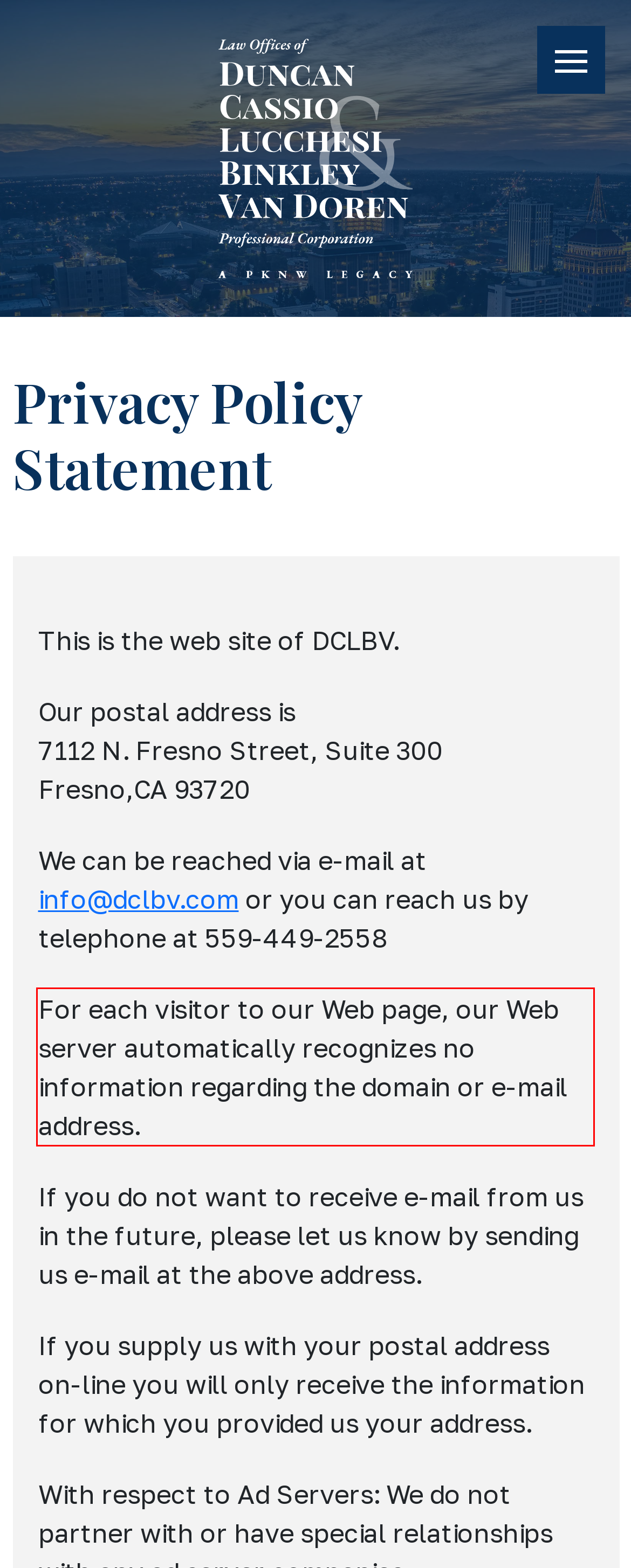You are given a webpage screenshot with a red bounding box around a UI element. Extract and generate the text inside this red bounding box.

For each visitor to our Web page, our Web server automatically recognizes no information regarding the domain or e-mail address.